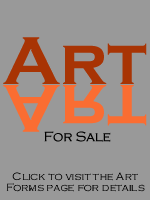Answer the question briefly using a single word or phrase: 
What is the purpose of the graphic?

To promote artwork for sale